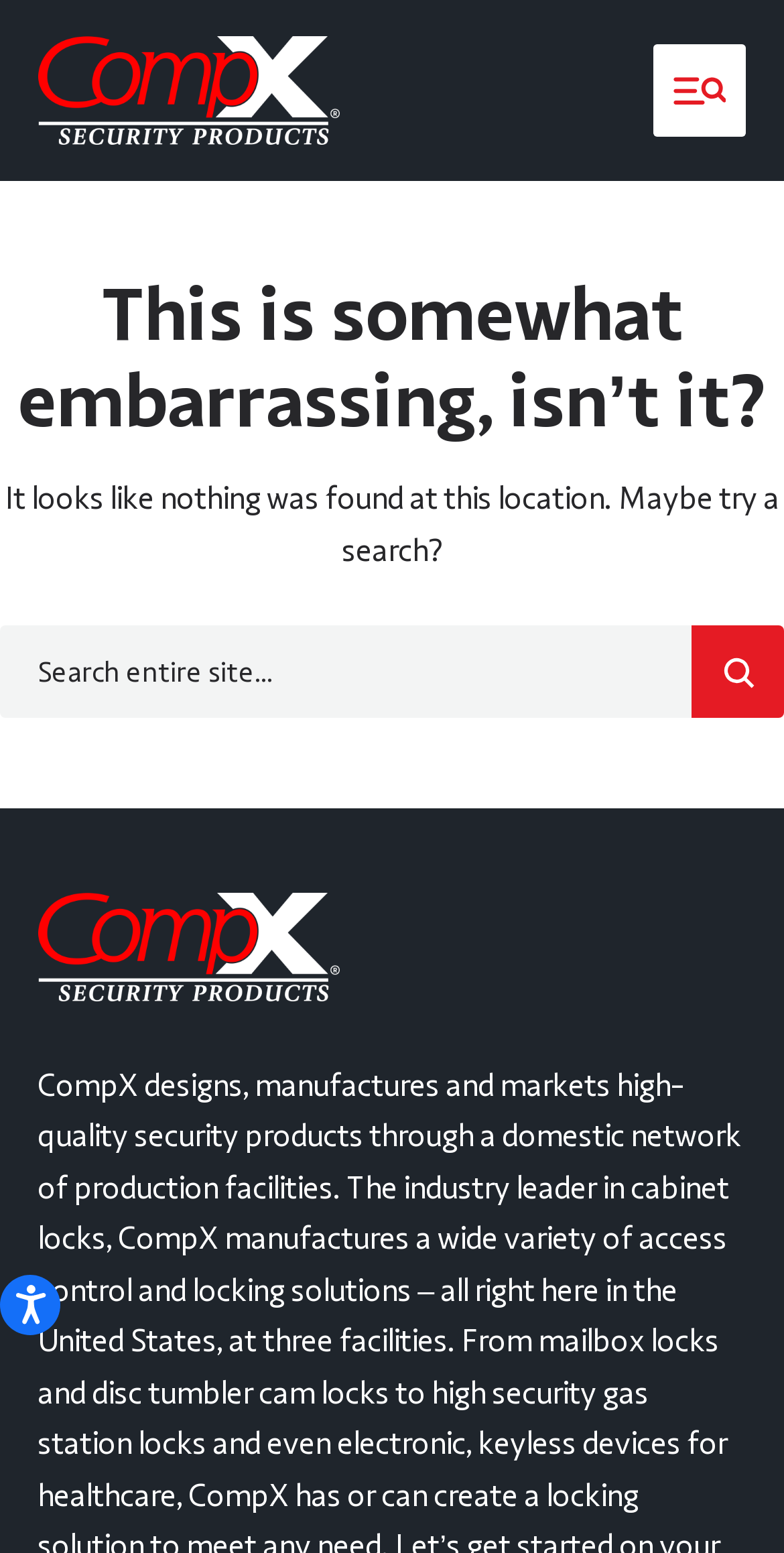Deliver a detailed narrative of the webpage's visual and textual elements.

The webpage is a "Page not found" error page from CompX Security Products. At the top left, there is a link to "Skip to Content". Below it, there is a button to open accessibility options. To the right of the button, there is a small image. 

On the top right, there is a link and a button, with a small image to the right of the button. 

The main content of the page starts from the top center, spanning the entire width of the page. It begins with a heading that reads "This is somewhat embarrassing, isn’t it?". Below the heading, there is a paragraph of text that says "It looks like nothing was found at this location. Maybe try a search?". 

Under the paragraph, there is a search box that spans the entire width of the page, with a placeholder text "Search entire site...". To the right of the search box, there is a "SEARCH" button, which has a small image on it. 

At the bottom center of the page, there is another link.